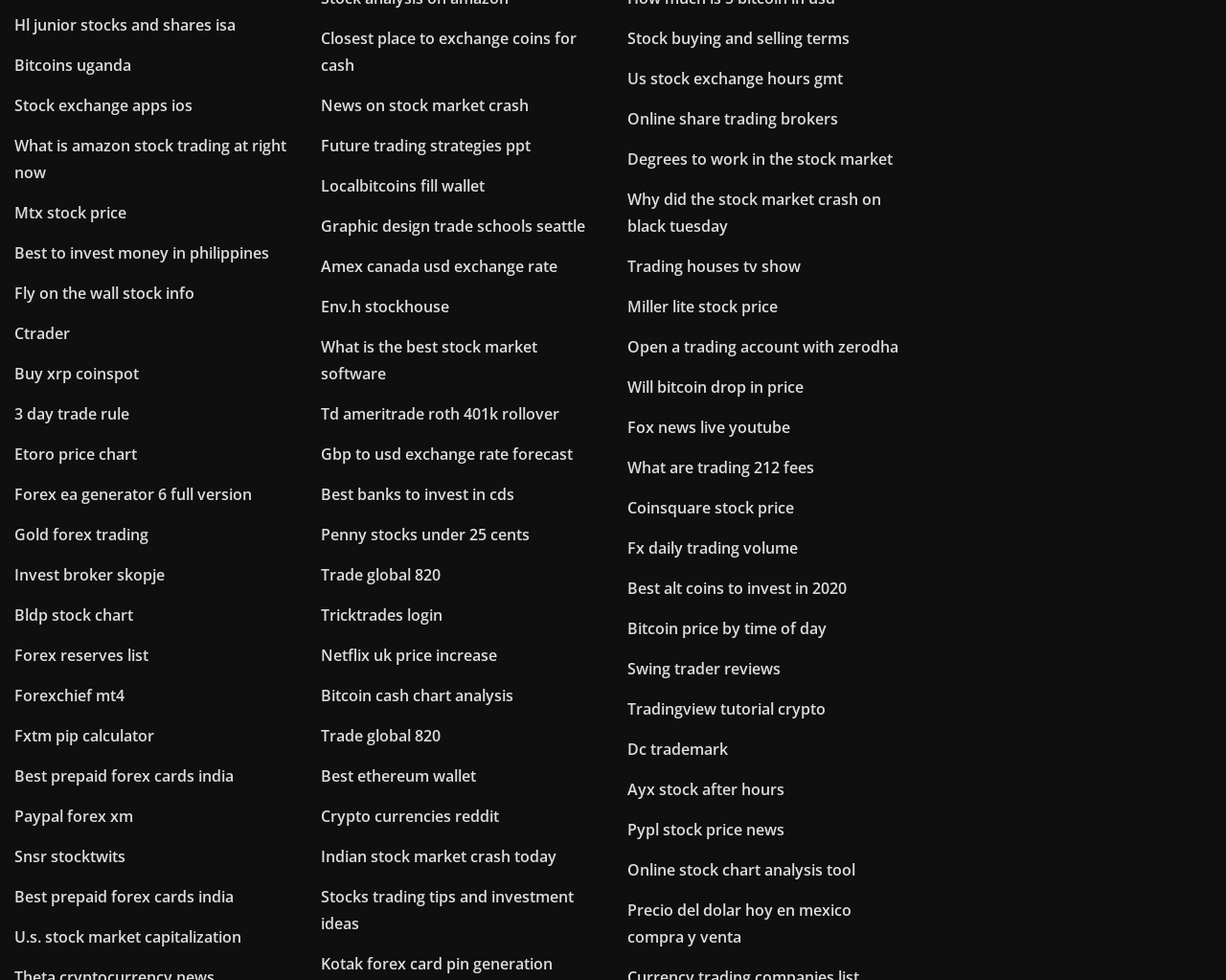Based on the image, give a detailed response to the question: What is the topic of the links on this webpage?

After analyzing the text of the links, I noticed that they are all related to finance, trading, and investing, including topics such as stocks, forex, cryptocurrencies, and more.